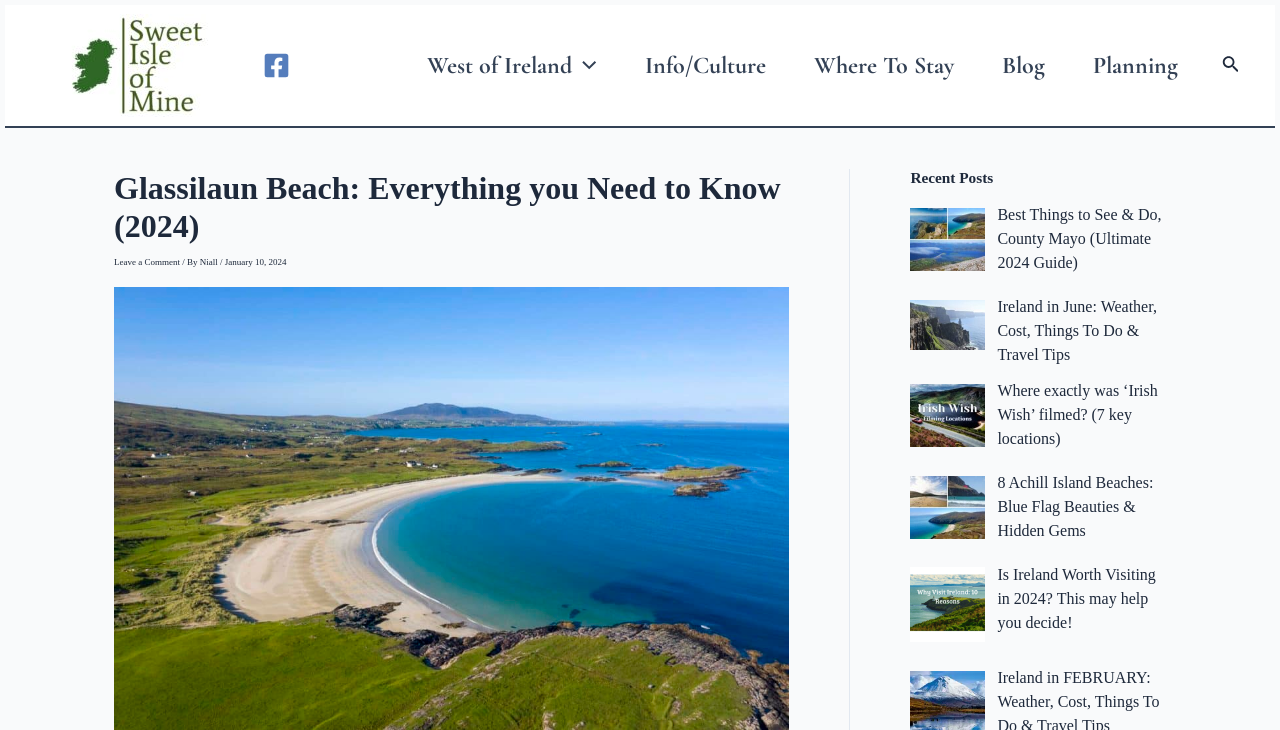Locate the bounding box of the UI element described by: "Leave a Comment" in the given webpage screenshot.

[0.089, 0.352, 0.141, 0.365]